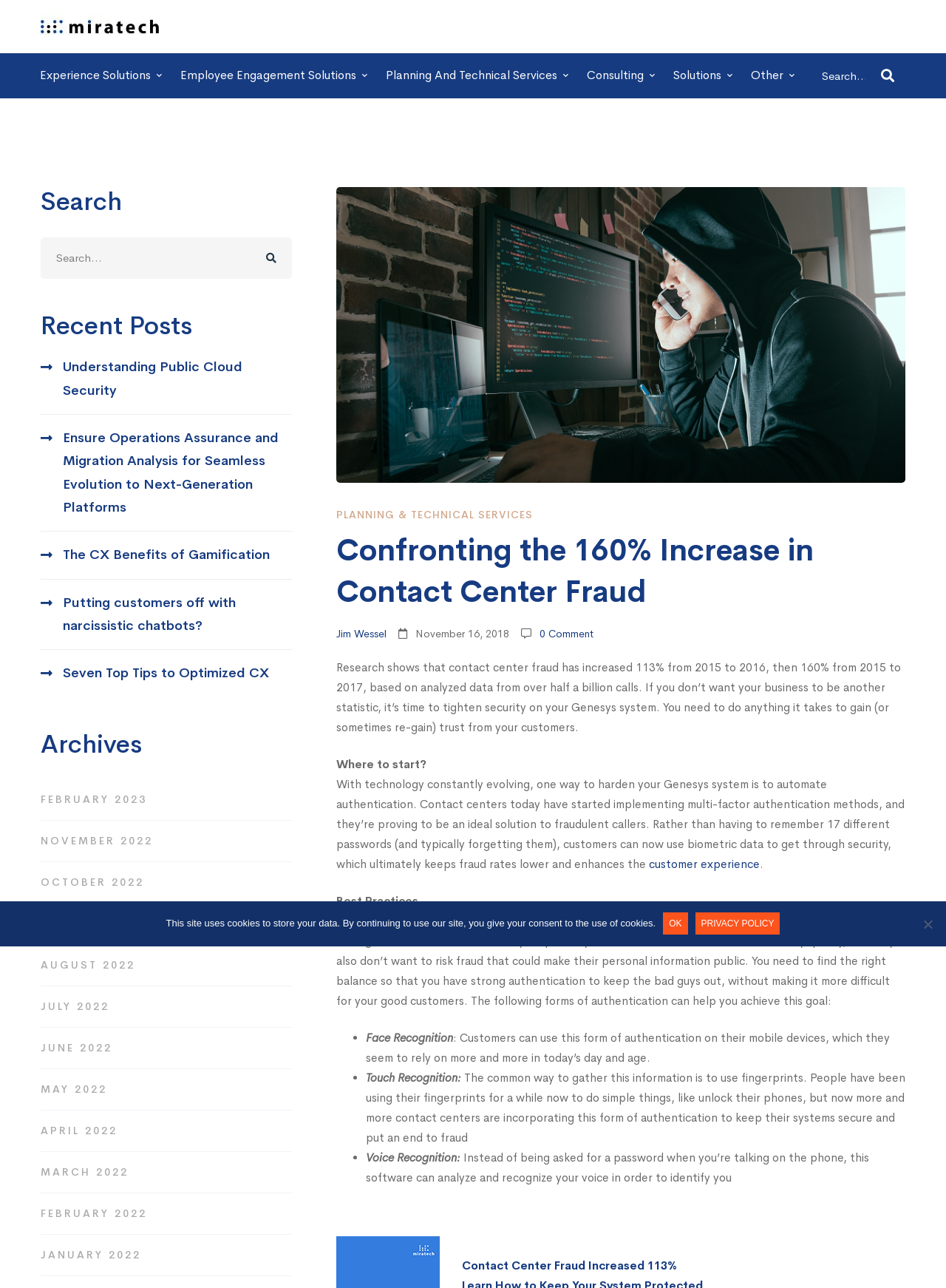Please locate and generate the primary heading on this webpage.

Confronting the 160% Increase in Contact Center Fraud